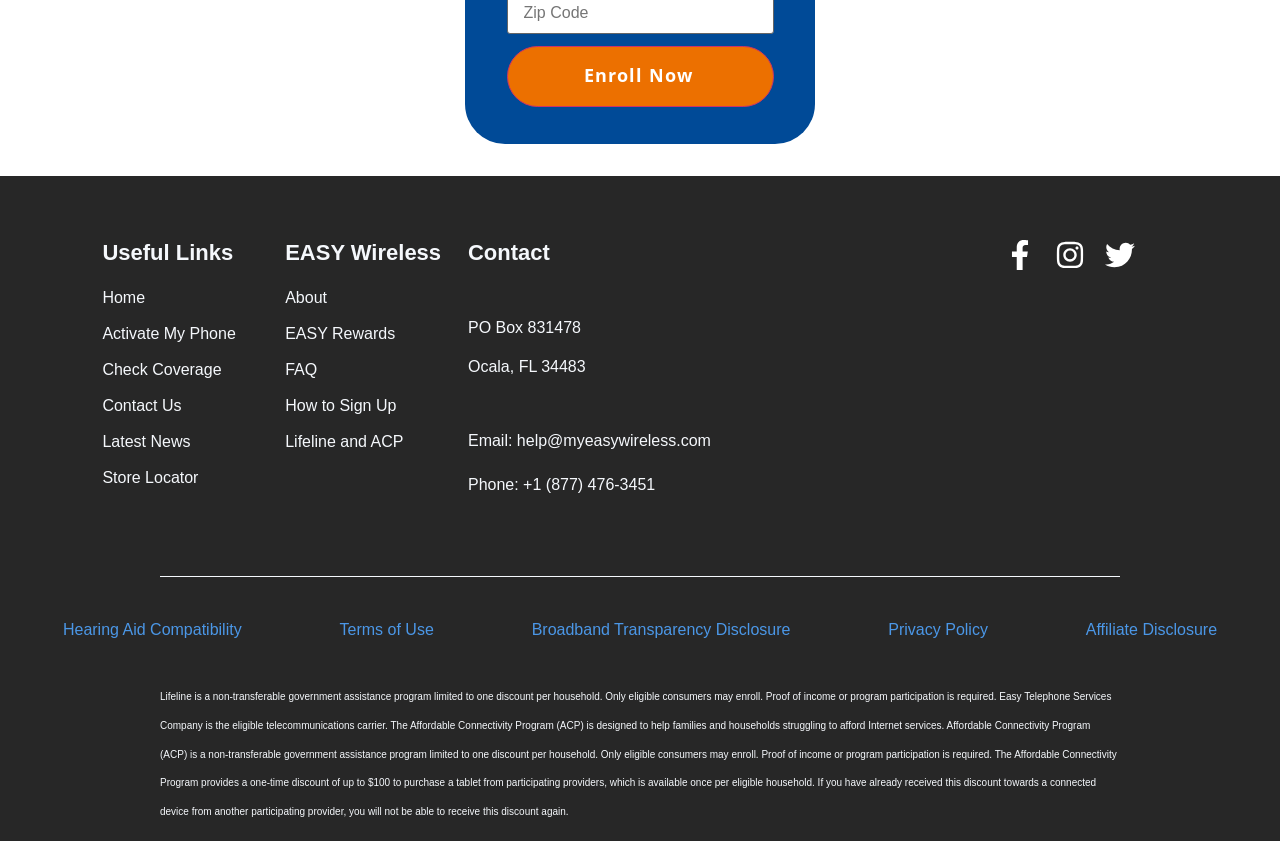Determine the bounding box coordinates of the section to be clicked to follow the instruction: "Click on the link to read about Kennesaw State professors demonstrating in favor of mask mandates". The coordinates should be given as four float numbers between 0 and 1, formatted as [left, top, right, bottom].

None